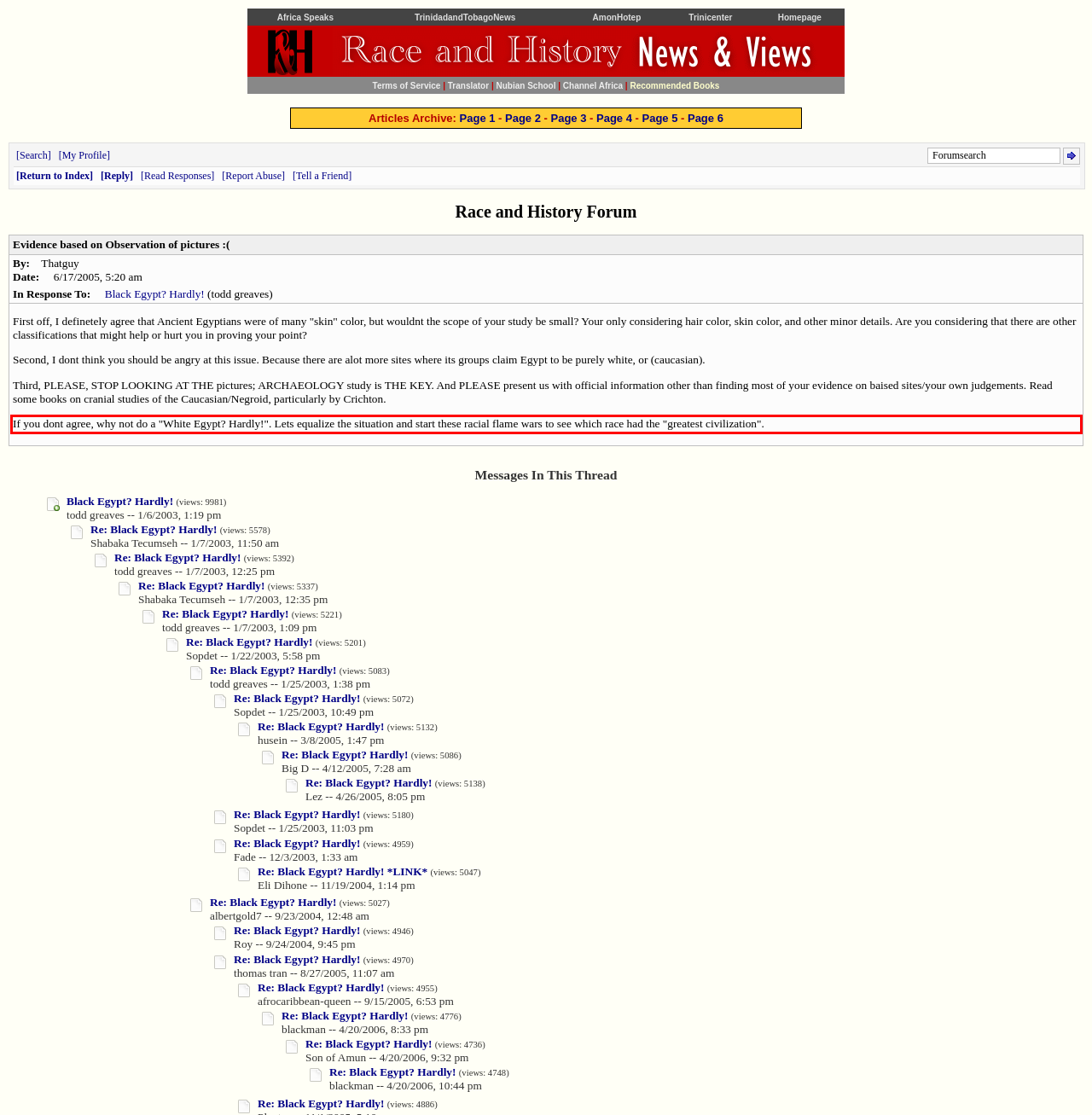You are given a screenshot showing a webpage with a red bounding box. Perform OCR to capture the text within the red bounding box.

If you dont agree, why not do a "White Egypt? Hardly!". Lets equalize the situation and start these racial flame wars to see which race had the "greatest civilization".